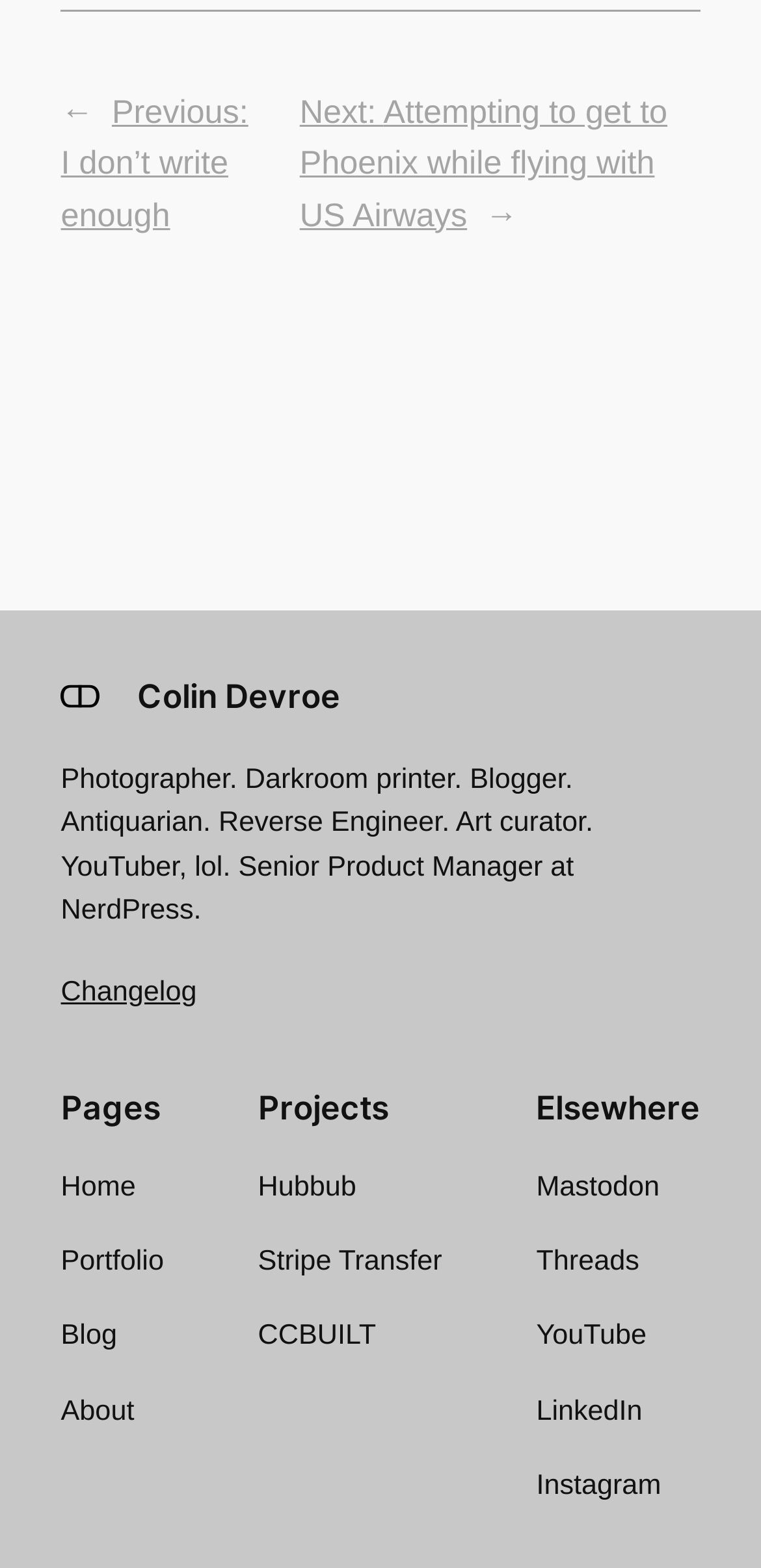Please provide the bounding box coordinate of the region that matches the element description: Stripe Transfer. Coordinates should be in the format (top-left x, top-left y, bottom-right x, bottom-right y) and all values should be between 0 and 1.

[0.339, 0.791, 0.581, 0.819]